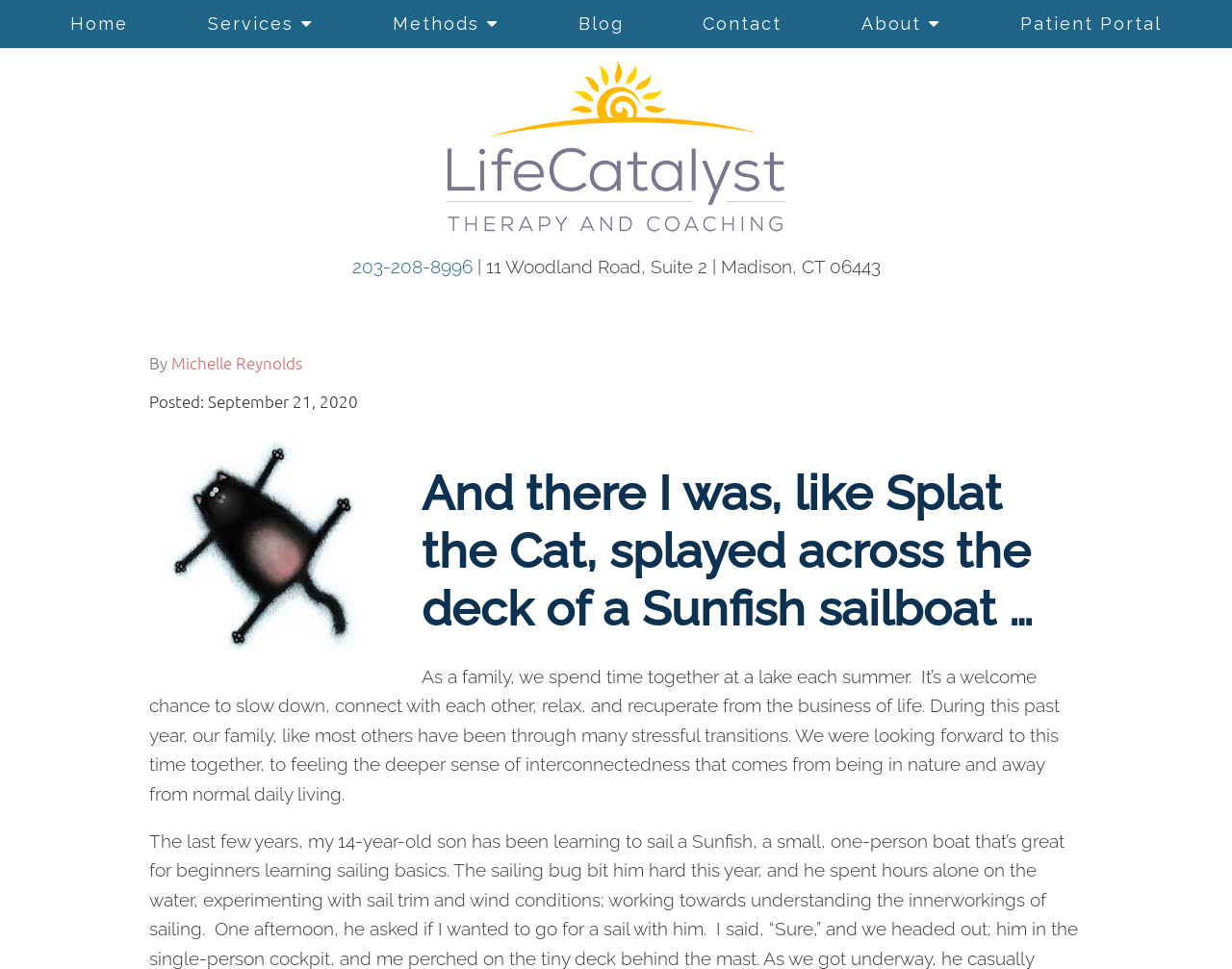Using the provided element description: "About", identify the bounding box coordinates. The coordinates should be four floats between 0 and 1 in the order [left, top, right, bottom].

[0.667, 0.0, 0.796, 0.05]